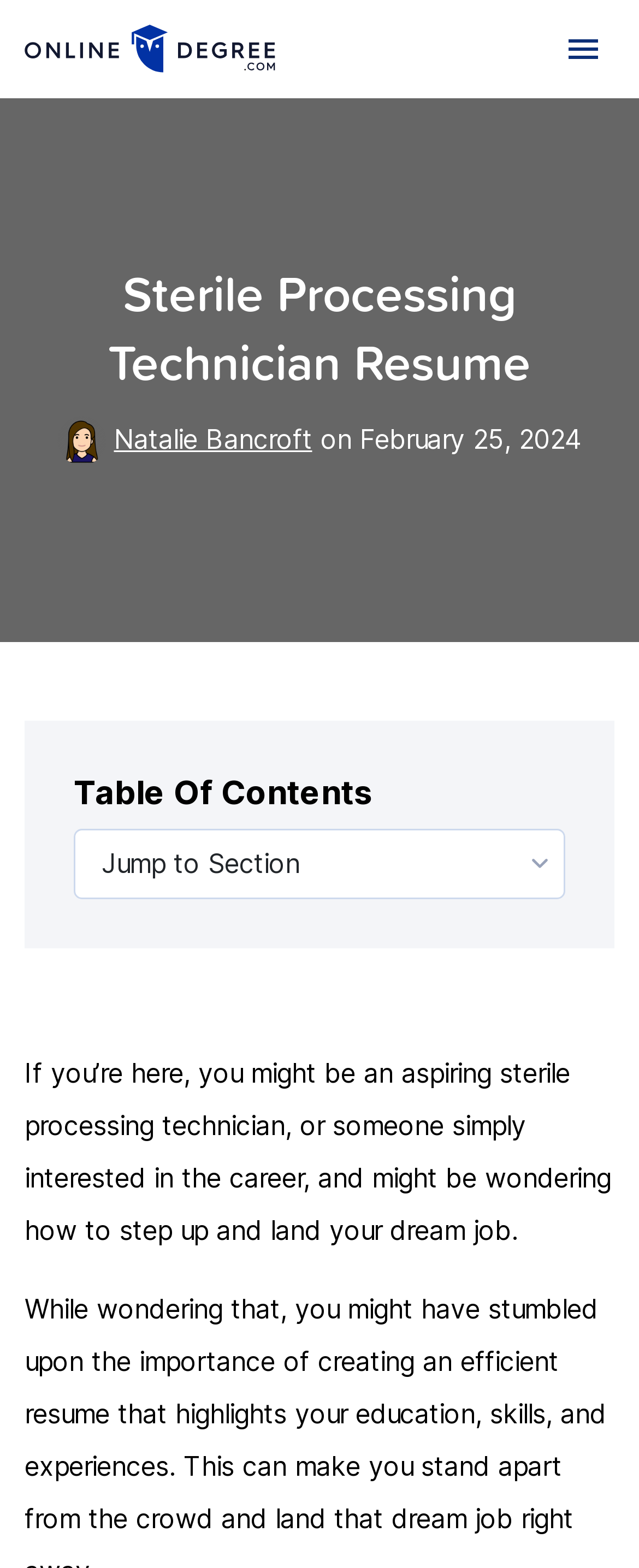Use the information in the screenshot to answer the question comprehensively: What is the author's name?

The author's name can be found in the link element with the text 'Natalie Bancroft' which is located below the main heading 'Sterile Processing Technician Resume'.